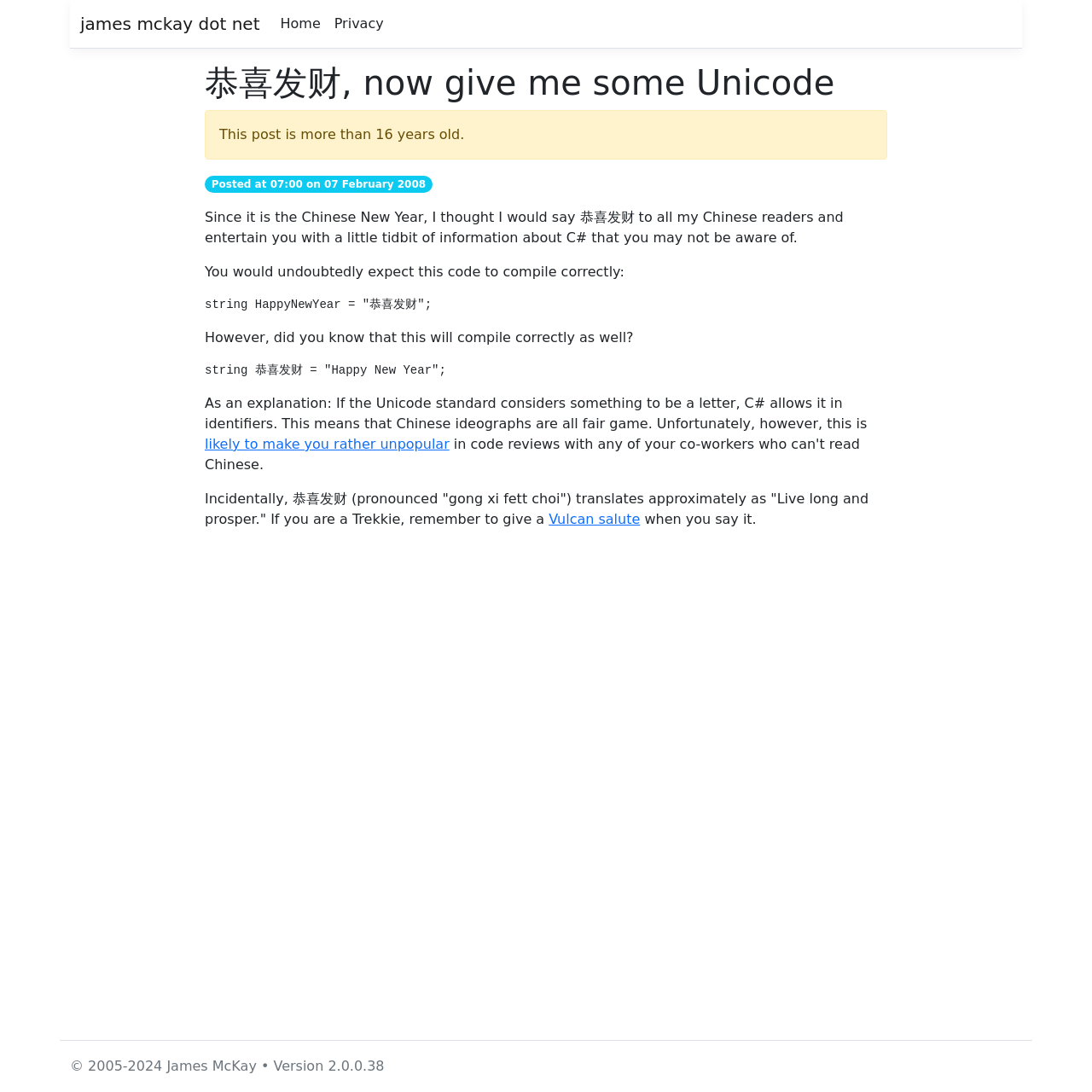Please give a one-word or short phrase response to the following question: 
What is the author of the webpage?

James McKay